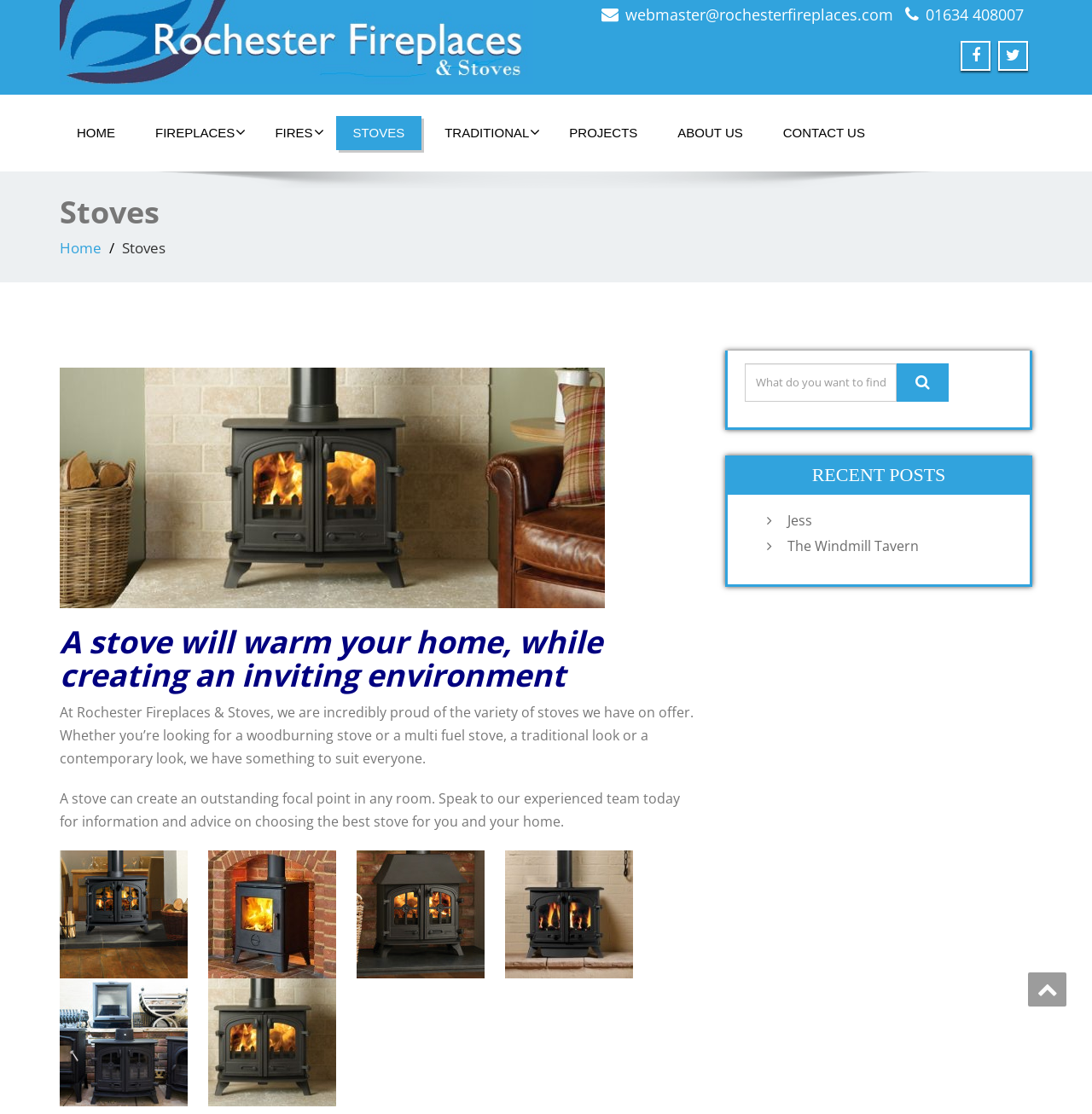Based on the description "The Windmill Tavern", find the bounding box of the specified UI element.

[0.713, 0.482, 0.927, 0.498]